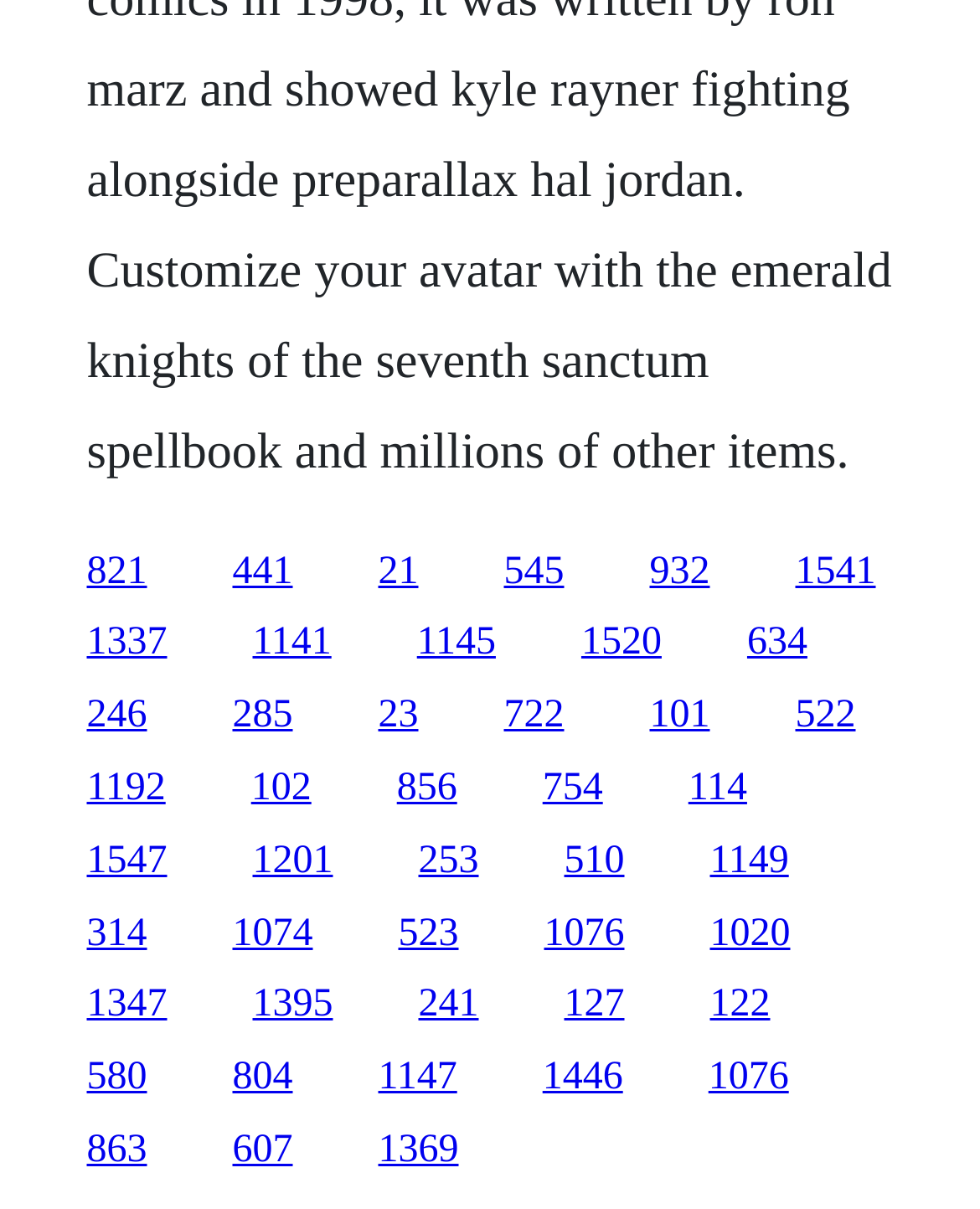Using the given description, provide the bounding box coordinates formatted as (top-left x, top-left y, bottom-right x, bottom-right y), with all values being floating point numbers between 0 and 1. Description: 863

[0.088, 0.933, 0.15, 0.969]